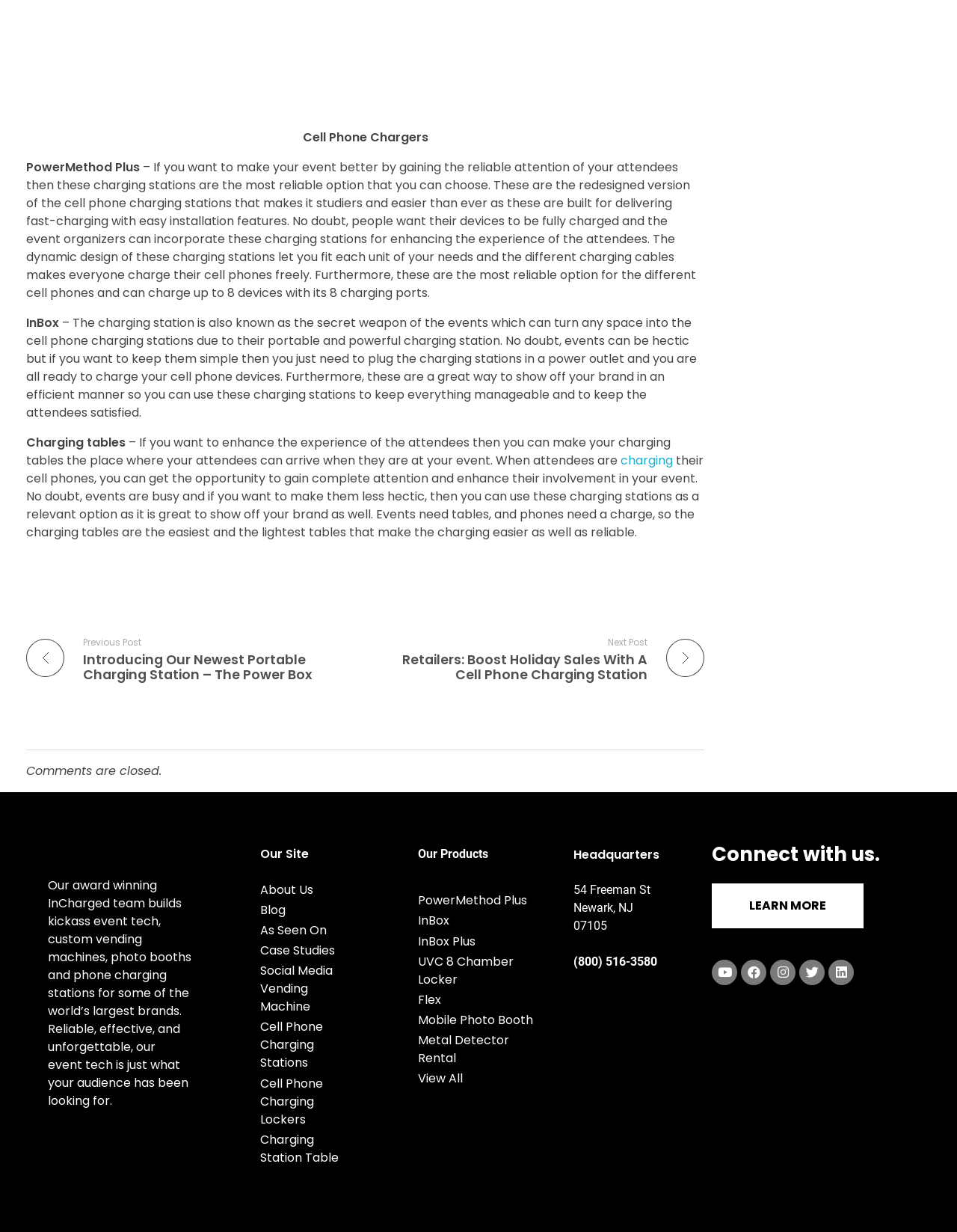Specify the bounding box coordinates of the element's area that should be clicked to execute the given instruction: "Explore Cell Phone Charging Stations". The coordinates should be four float numbers between 0 and 1, i.e., [left, top, right, bottom].

[0.272, 0.827, 0.337, 0.87]